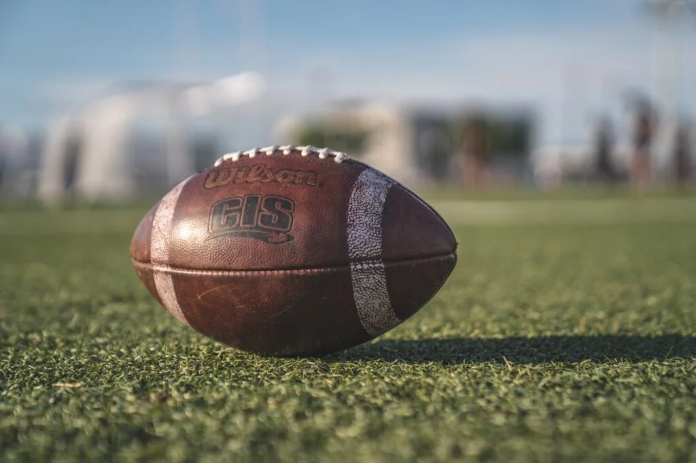Answer in one word or a short phrase: 
What is the surface on which the football is resting?

Grass